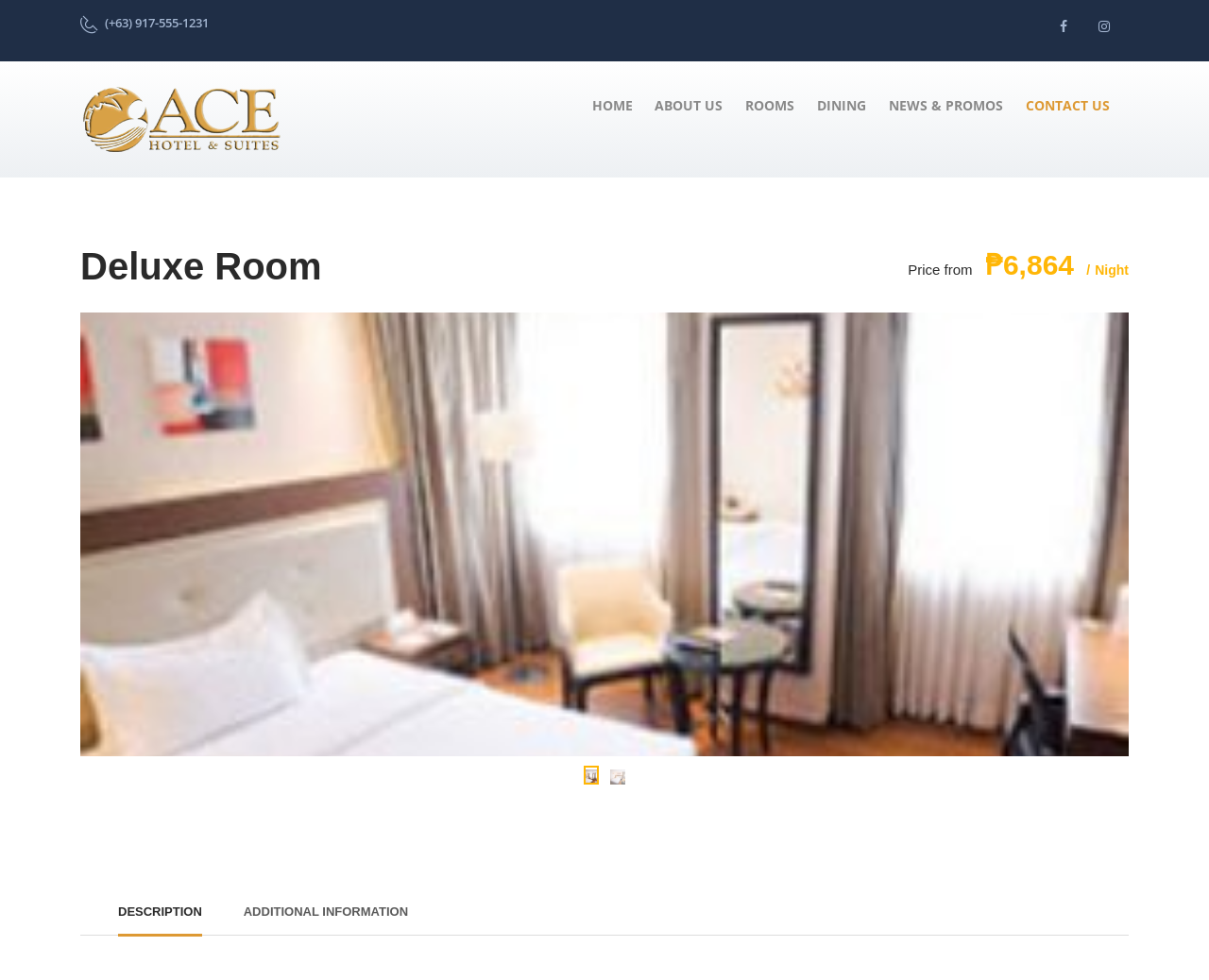Locate the bounding box coordinates of the element I should click to achieve the following instruction: "Read the room description".

[0.098, 0.916, 0.167, 0.954]